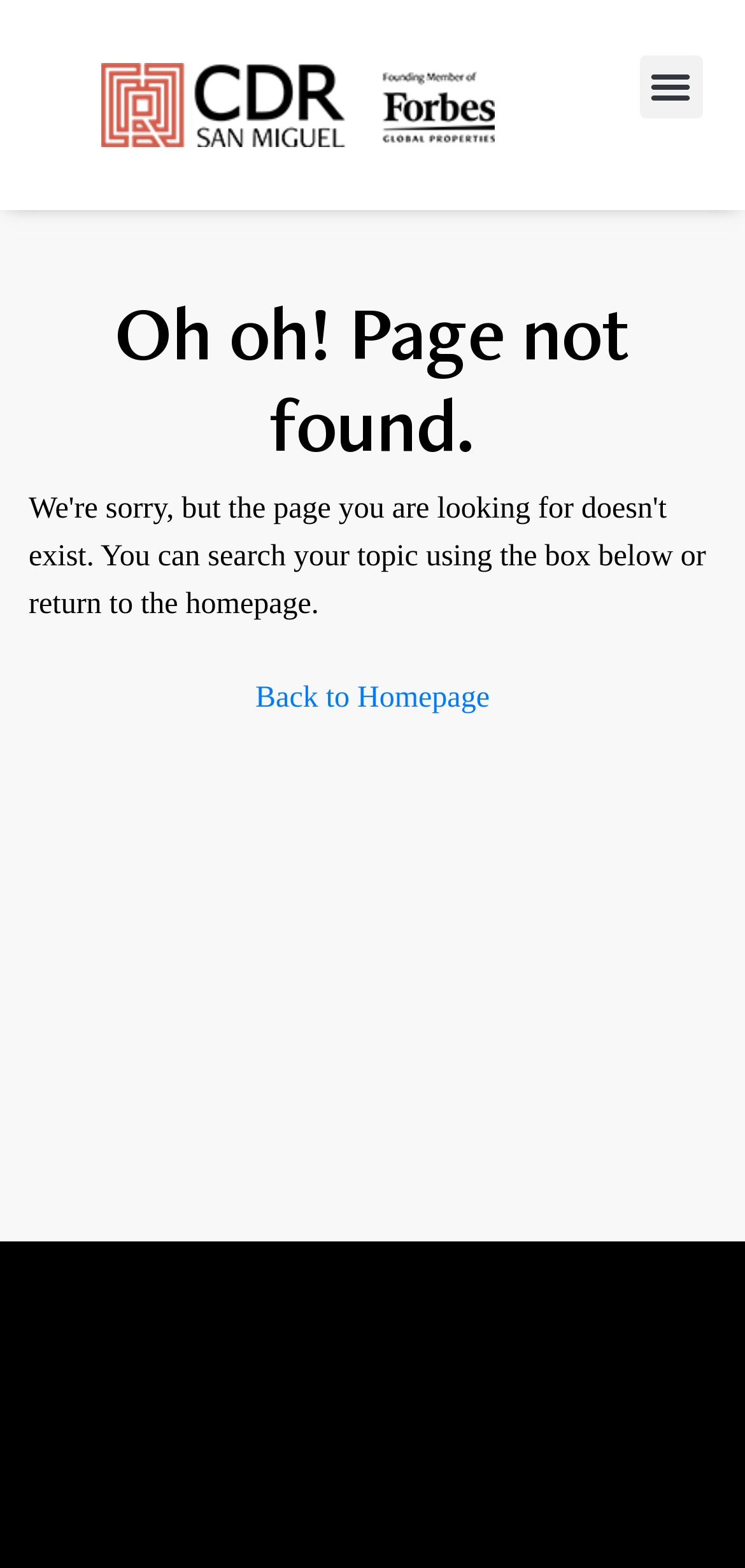What is the proportion of the header to the entire page?
Examine the image and give a concise answer in one word or a short phrase.

About 13.4%